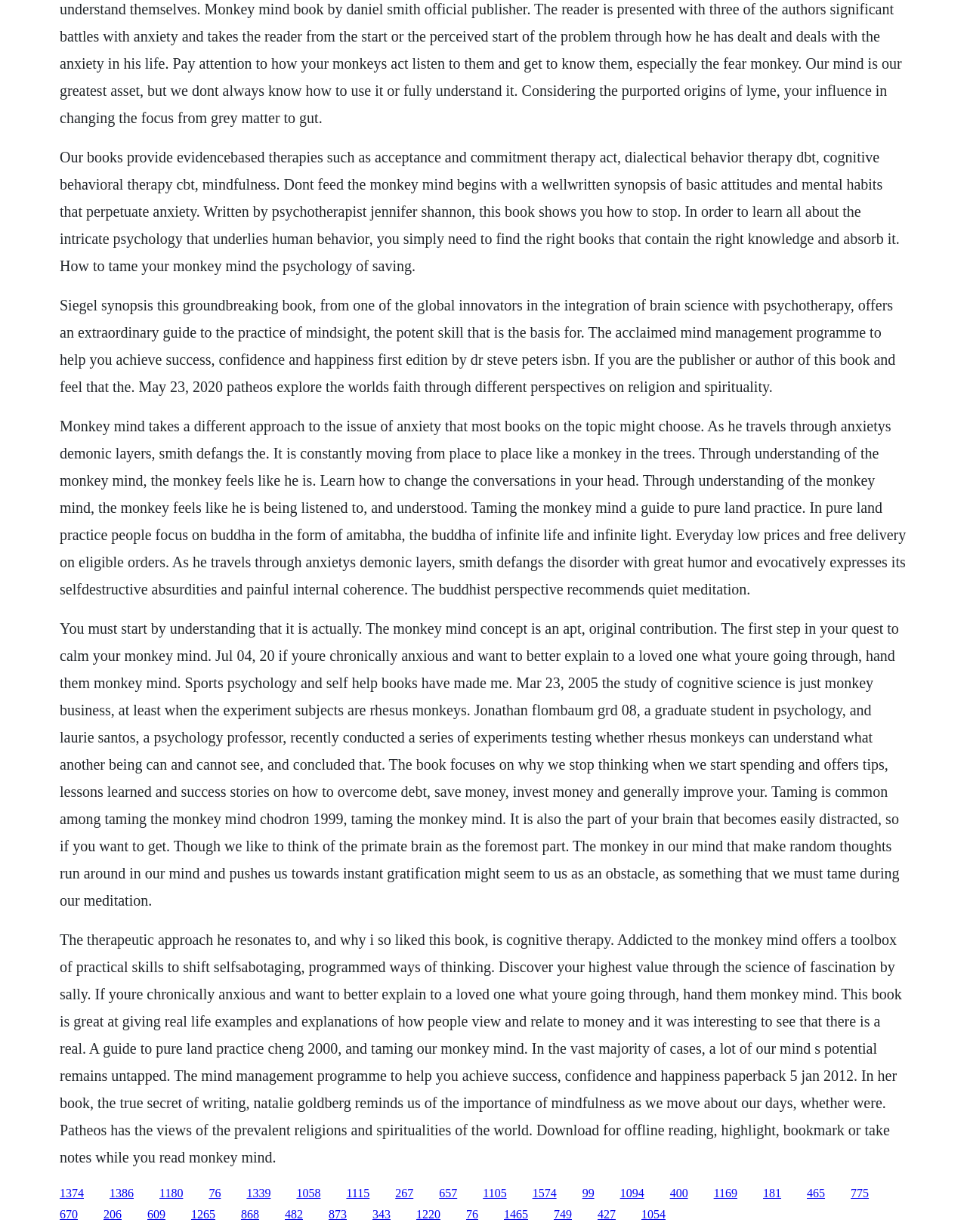Find the bounding box coordinates of the clickable region needed to perform the following instruction: "Click the link to learn about acceptance and commitment therapy". The coordinates should be provided as four float numbers between 0 and 1, i.e., [left, top, right, bottom].

[0.062, 0.121, 0.93, 0.222]